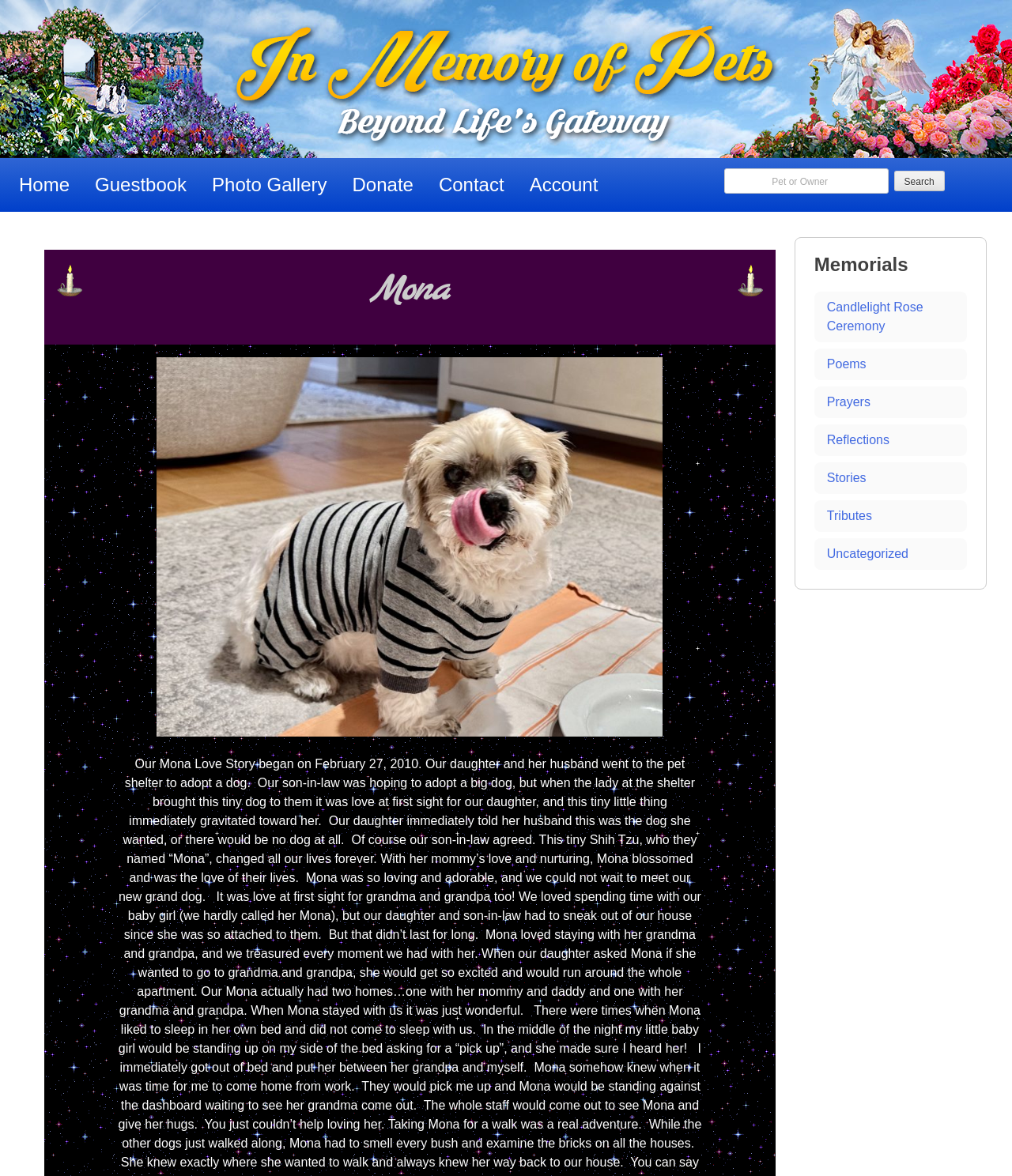Please identify the bounding box coordinates of the area I need to click to accomplish the following instruction: "go to home page".

[0.006, 0.14, 0.081, 0.175]